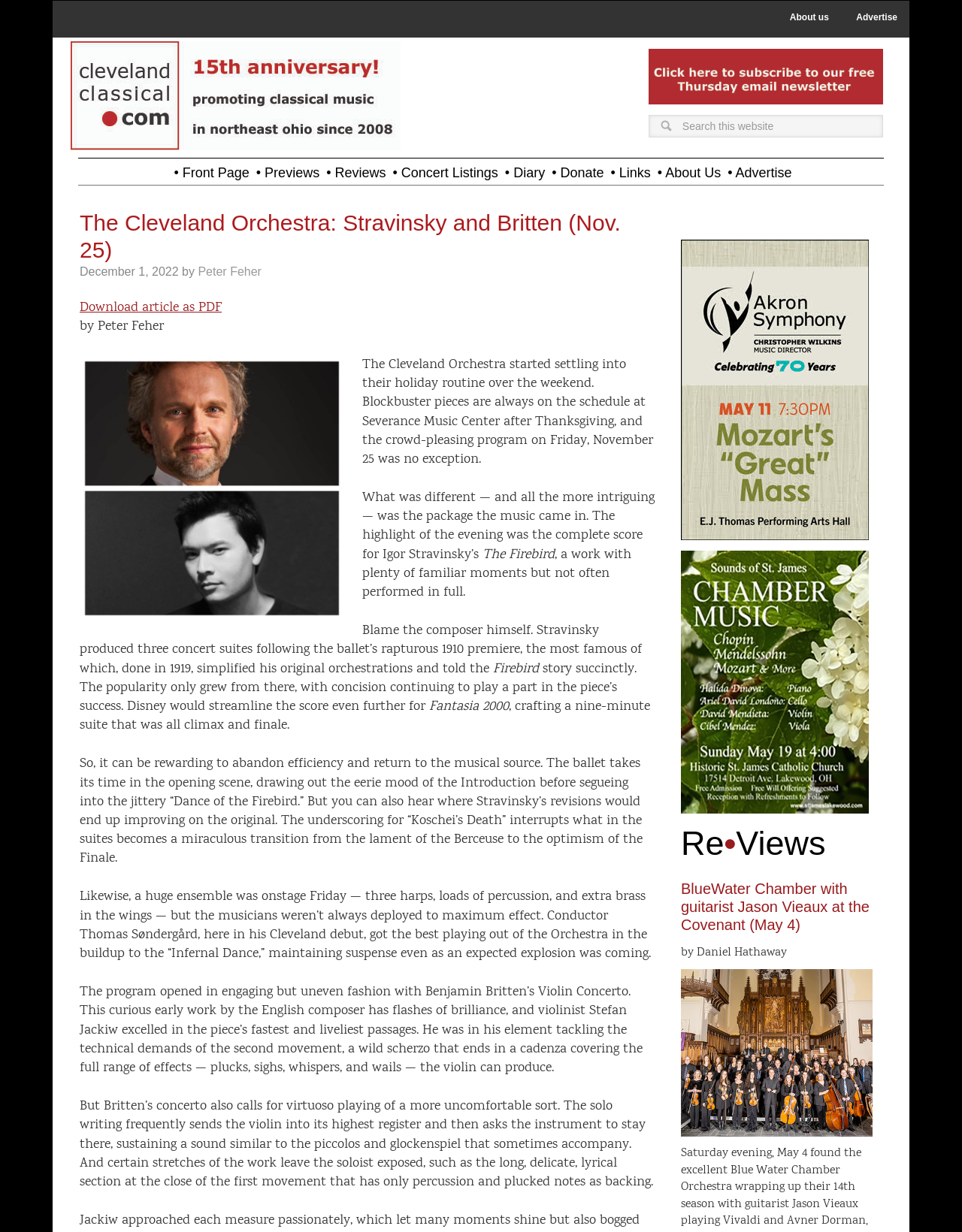Using the webpage screenshot, locate the HTML element that fits the following description and provide its bounding box: "• Front Page".

[0.177, 0.129, 0.259, 0.146]